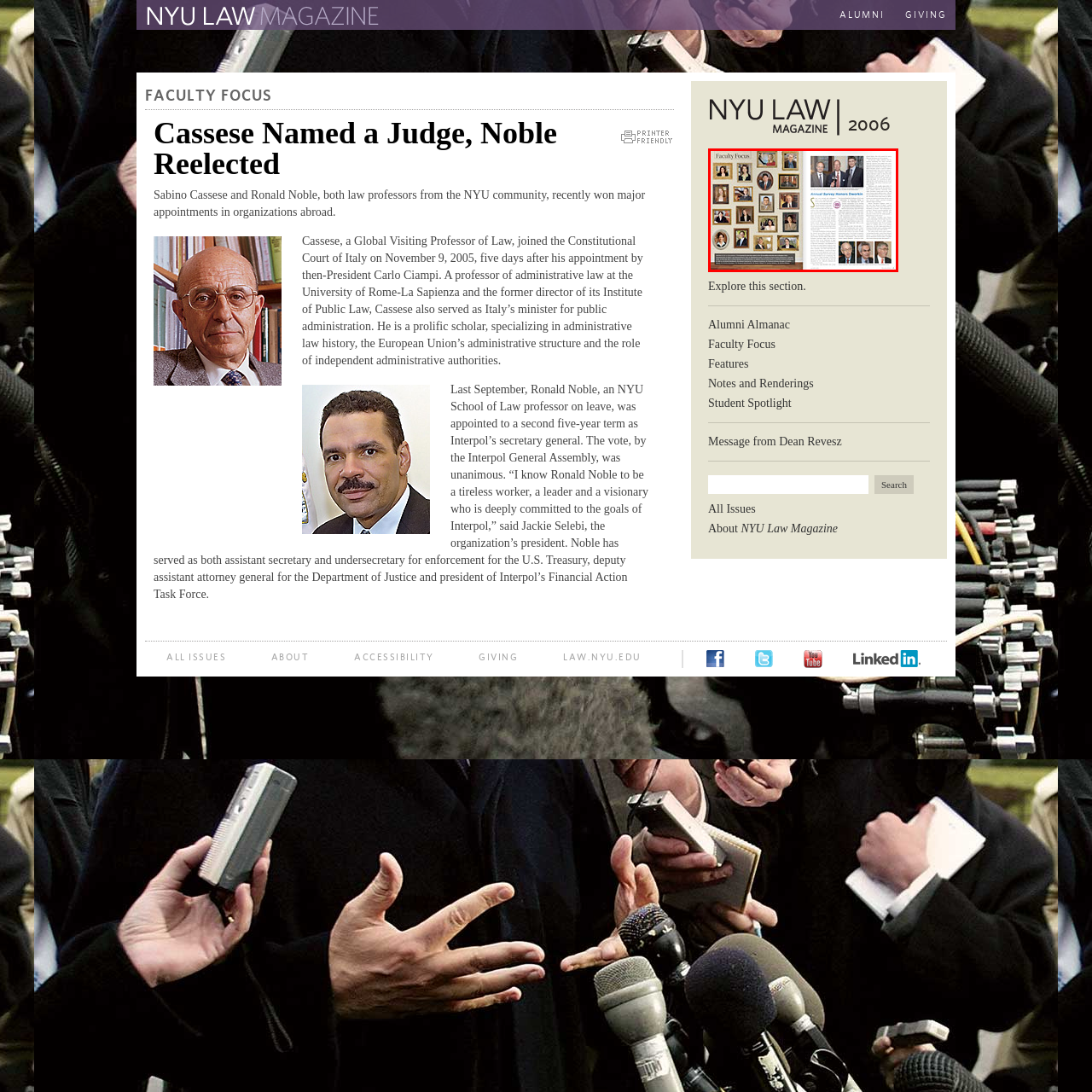Direct your attention to the section marked by the red bounding box and construct a detailed answer to the following question based on the image: What is the purpose of the article on the right side?

The purpose of the article on the right side of the page is to detail recent honors and appointments, including a mention of the annual survey that recognizes distinguished faculty, as stated in the caption. This article serves to provide written accolades to the faculty members, complementing the visual recognition provided by the portraits.